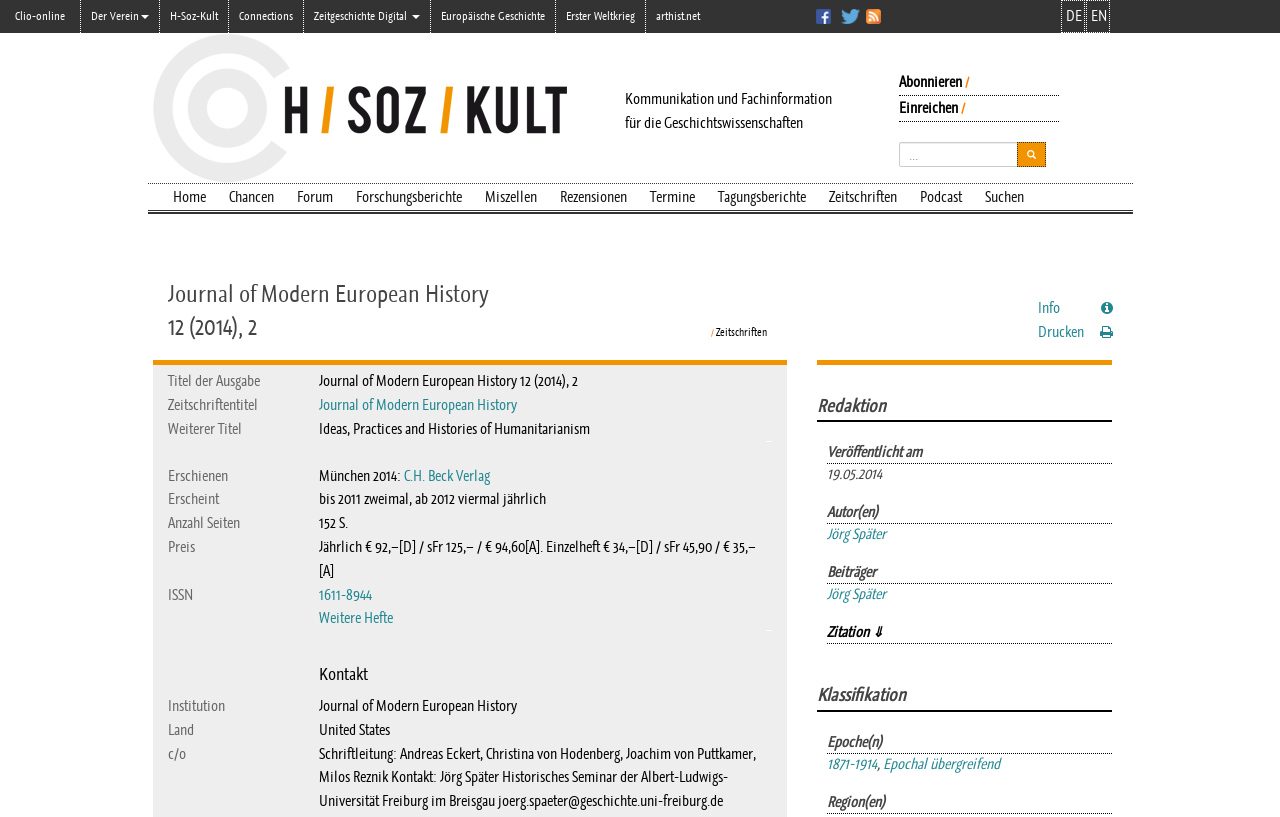Specify the bounding box coordinates of the element's region that should be clicked to achieve the following instruction: "Submit a paper through 'PROSE Online Paper Submission and Login'". The bounding box coordinates consist of four float numbers between 0 and 1, in the format [left, top, right, bottom].

None